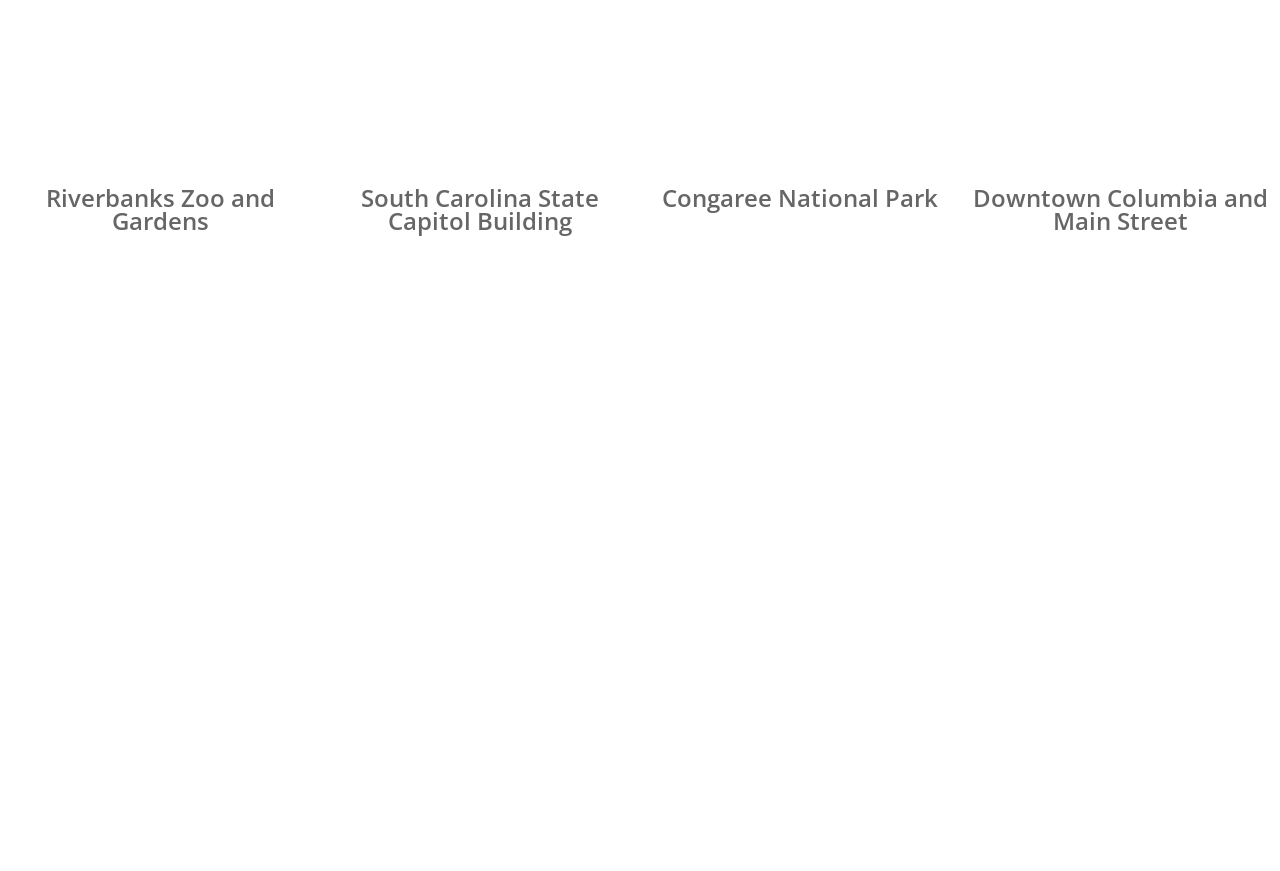Given the content of the image, can you provide a detailed answer to the question?
What is the location of the State Capitol Building?

According to the webpage, the State Capitol Building is located in Columbia, SC, as indicated by the link 'Columbia, SC - State Capitol Building'.